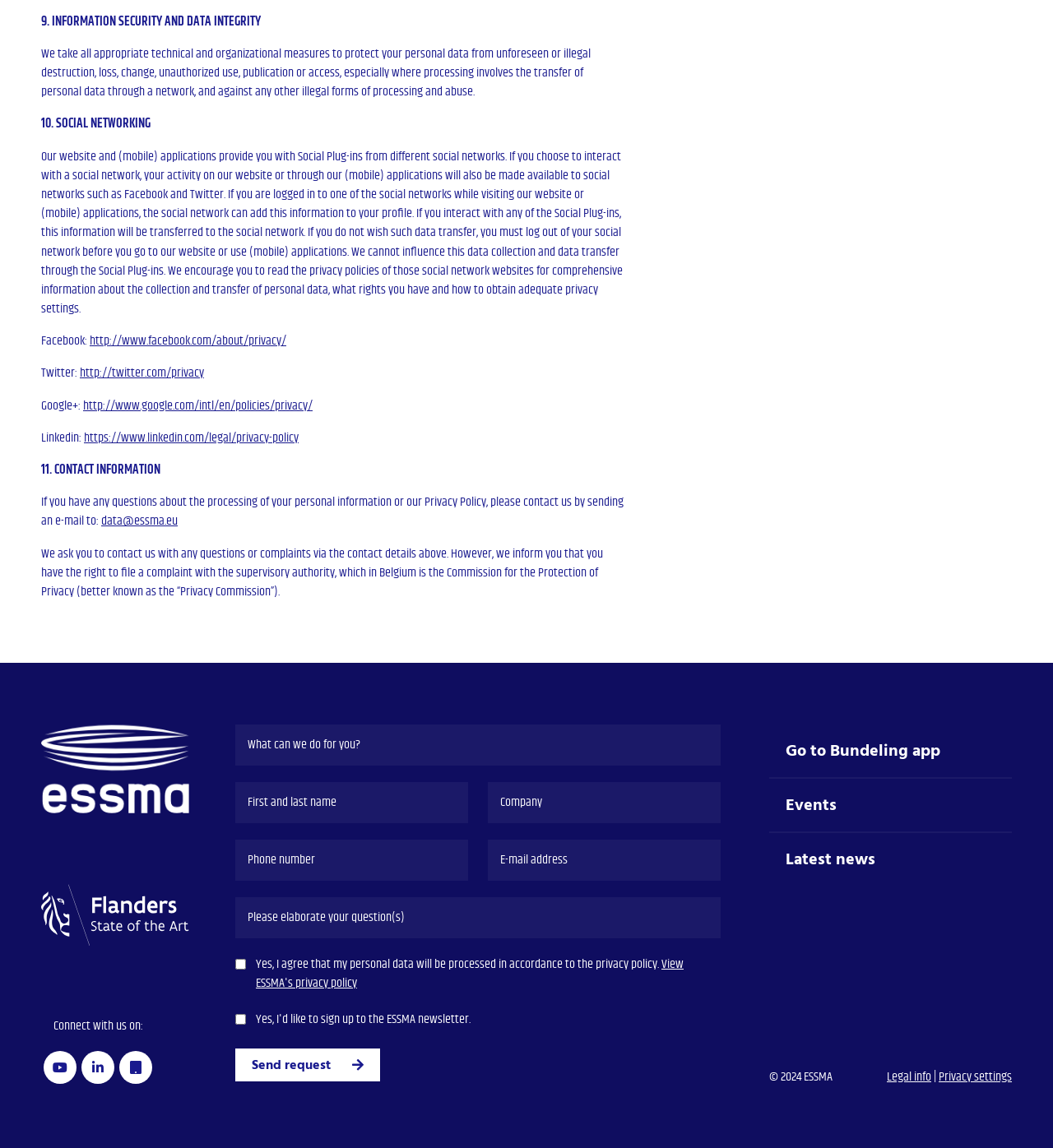Identify and provide the bounding box coordinates of the UI element described: "Legal info". The coordinates should be formatted as [left, top, right, bottom], with each number being a float between 0 and 1.

[0.842, 0.929, 0.884, 0.946]